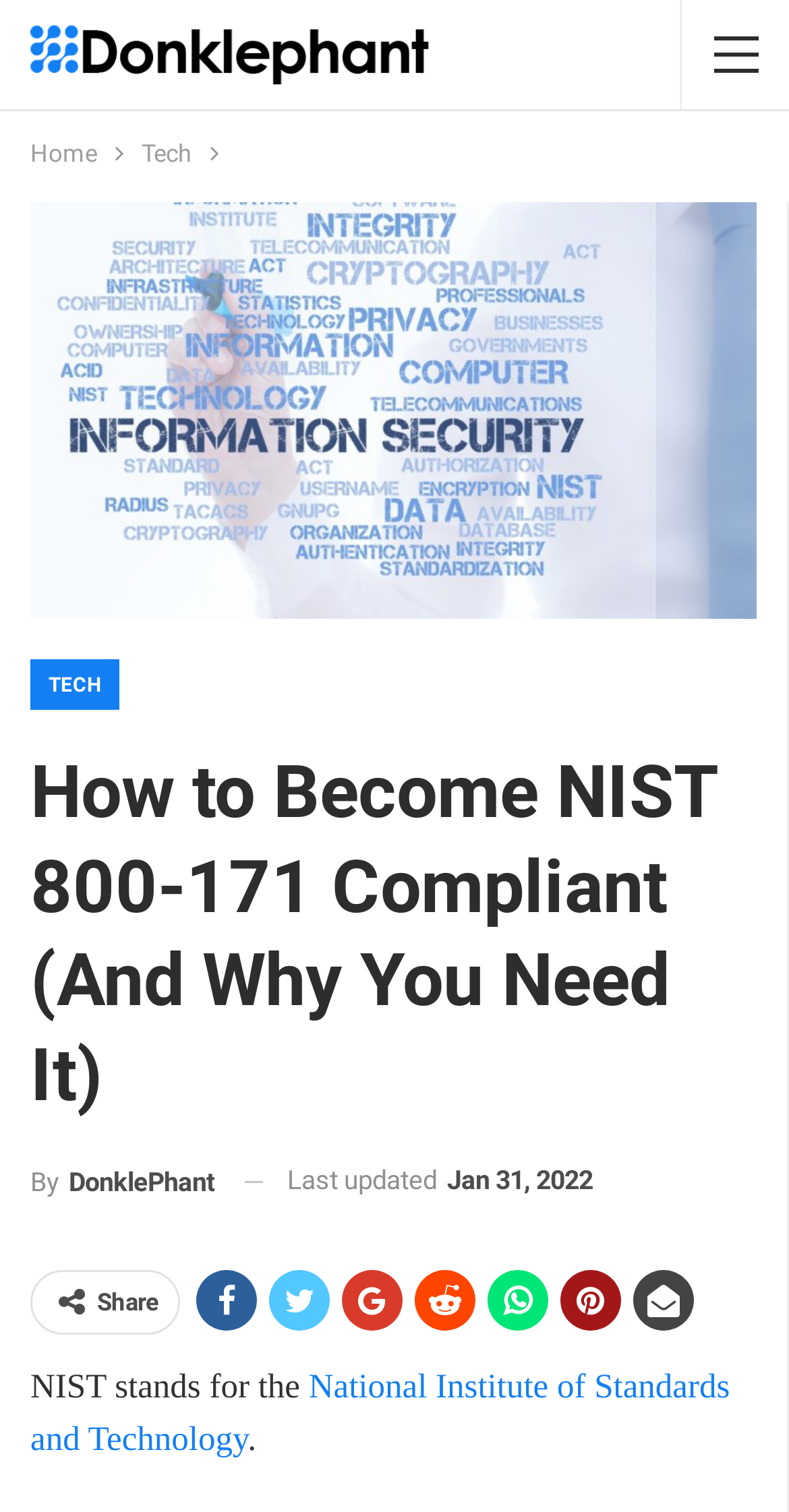Please provide a comprehensive response to the question below by analyzing the image: 
What is the logo of the website?

The logo of the website is an image located at the top left corner of the webpage, with a bounding box coordinate of [0.038, 0.007, 0.567, 0.065]. It is an image with the text 'Donklephant'.